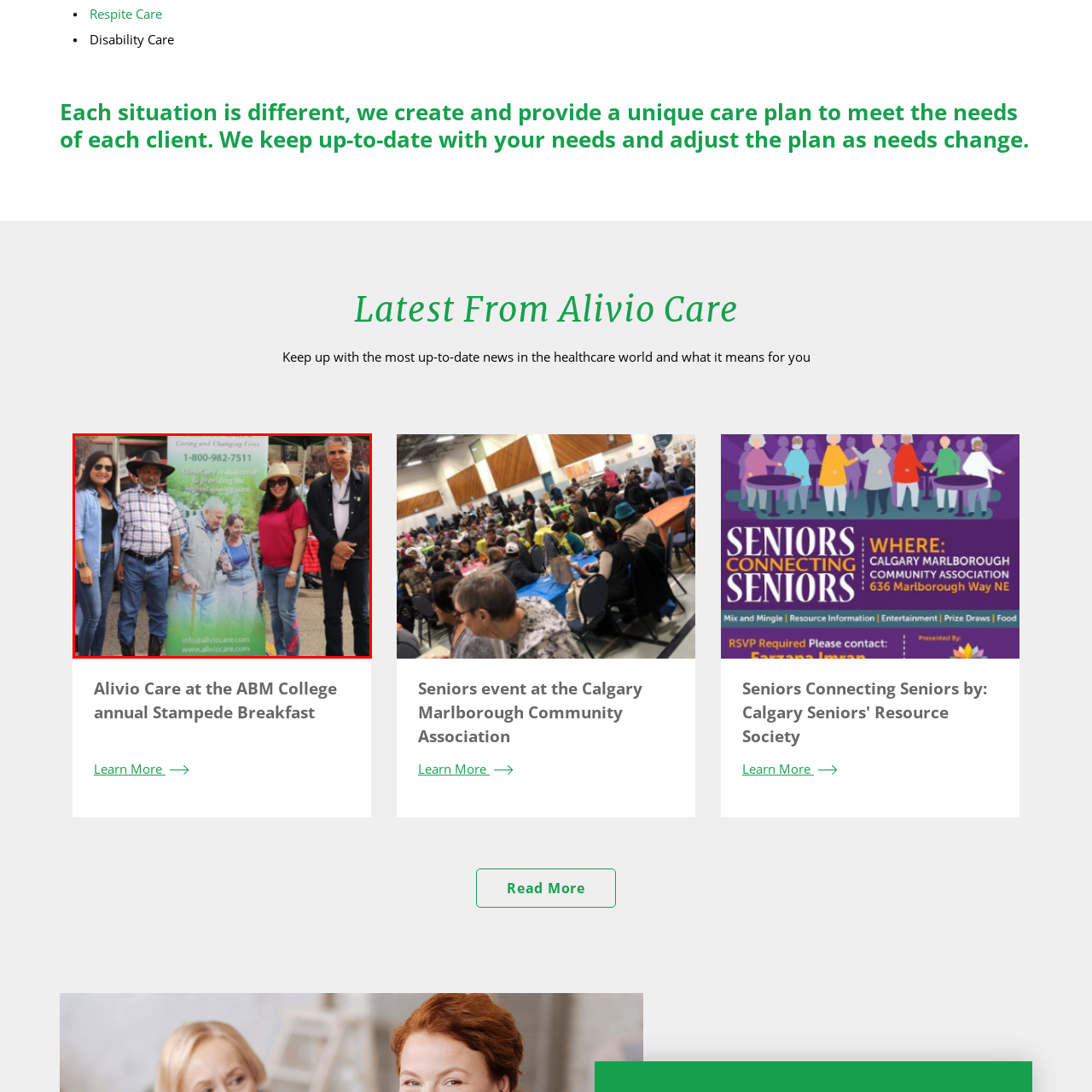Look closely at the part of the image inside the red bounding box, then respond in a word or phrase: How many individuals are in the group posing in front of the banner?

Four